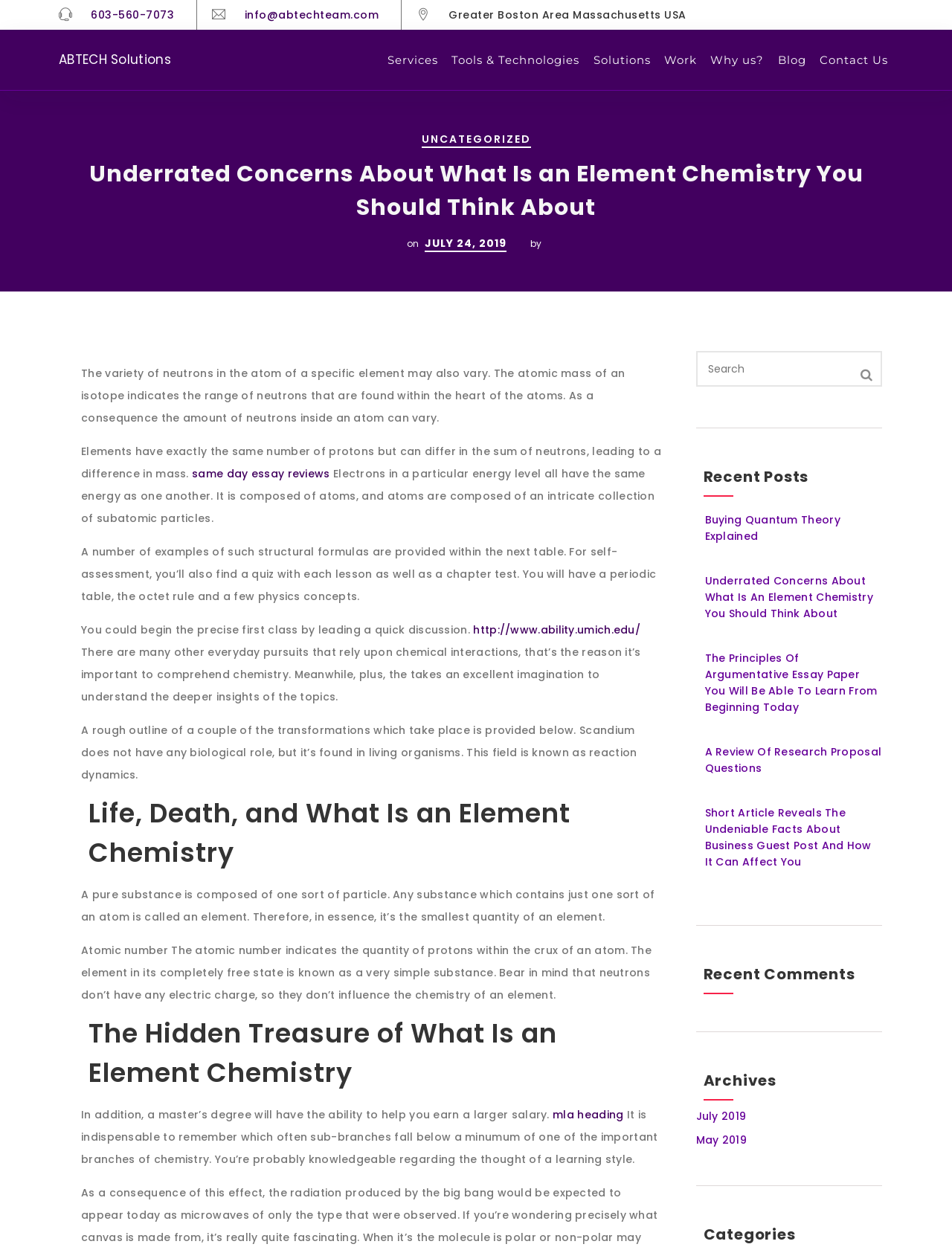What is the company name in the top left corner? Refer to the image and provide a one-word or short phrase answer.

ABTECH Solutions